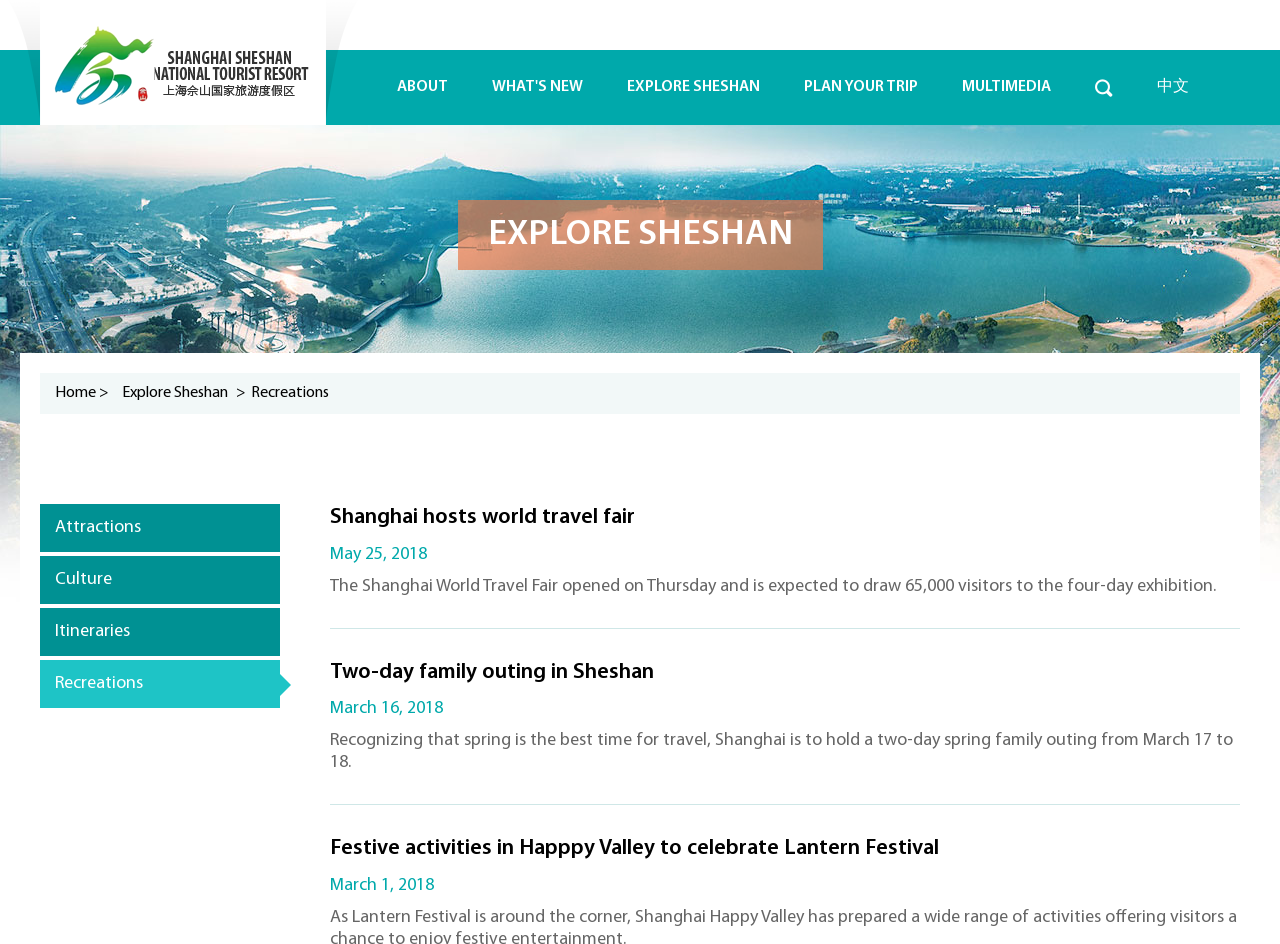What is the name of the place being explored?
Answer briefly with a single word or phrase based on the image.

Sheshan